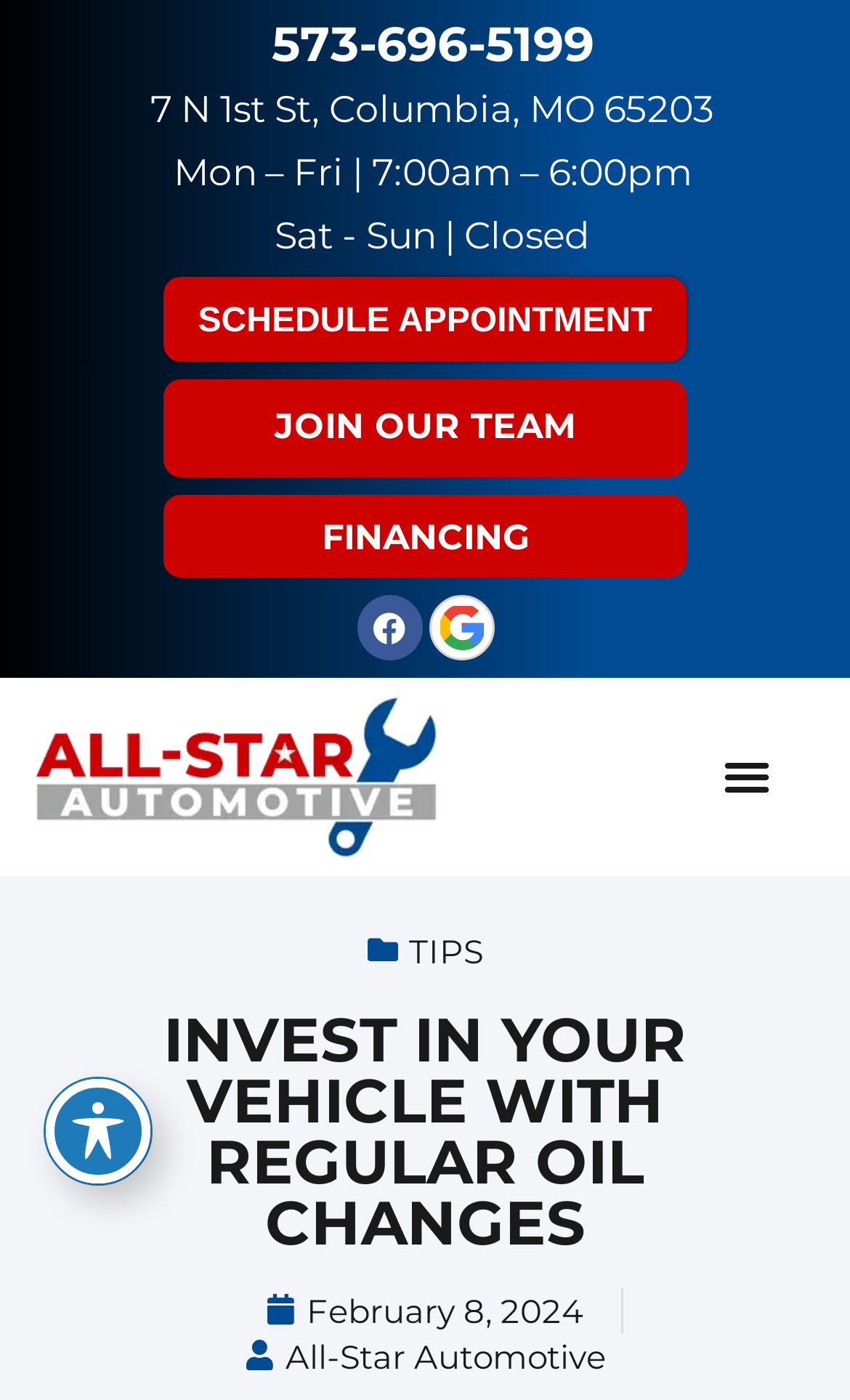Please locate the bounding box coordinates for the element that should be clicked to achieve the following instruction: "Read tips". Ensure the coordinates are given as four float numbers between 0 and 1, i.e., [left, top, right, bottom].

[0.481, 0.664, 0.568, 0.694]